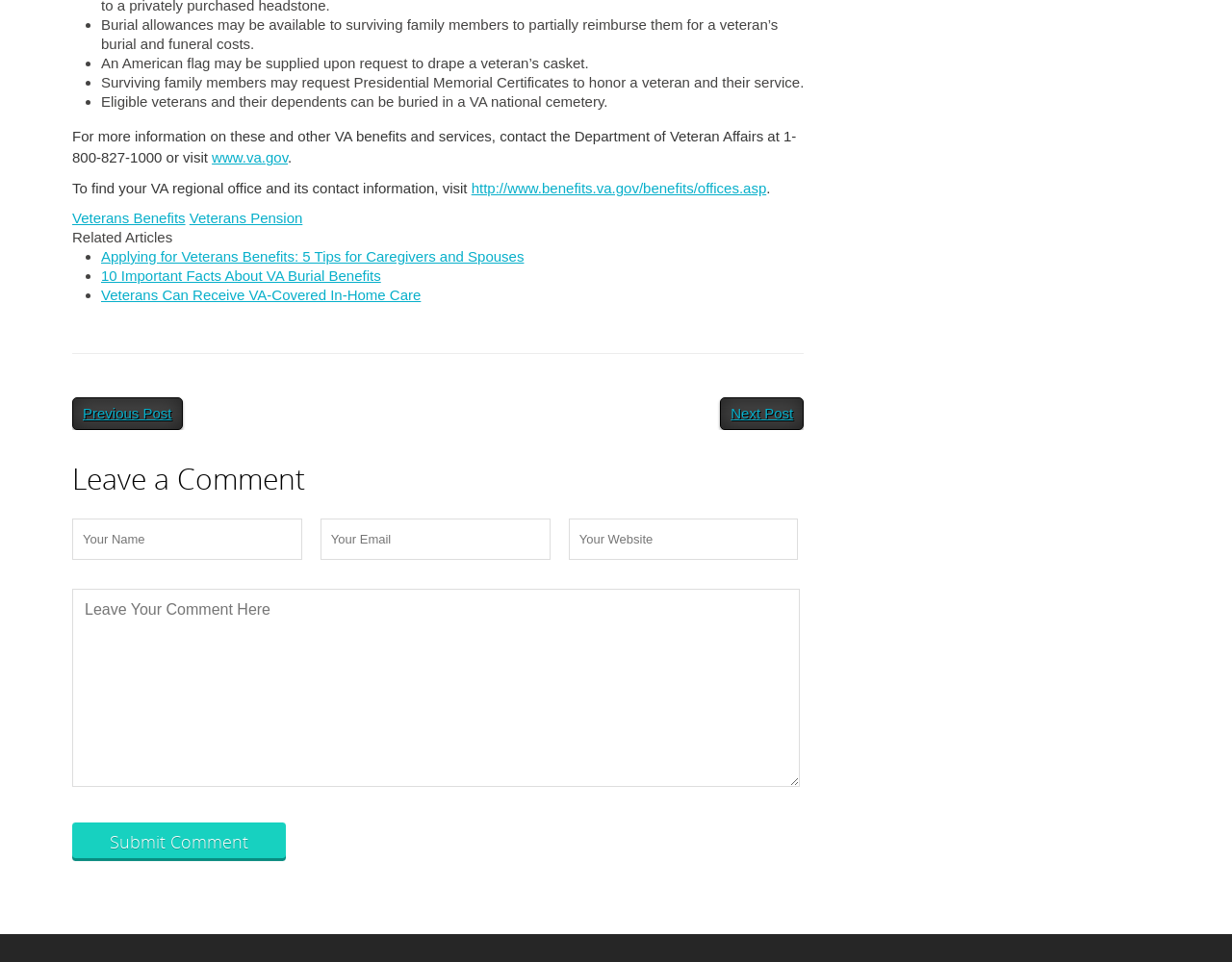Identify the bounding box coordinates of the clickable region required to complete the instruction: "Read about Veterans Benefits". The coordinates should be given as four float numbers within the range of 0 and 1, i.e., [left, top, right, bottom].

[0.059, 0.218, 0.15, 0.235]